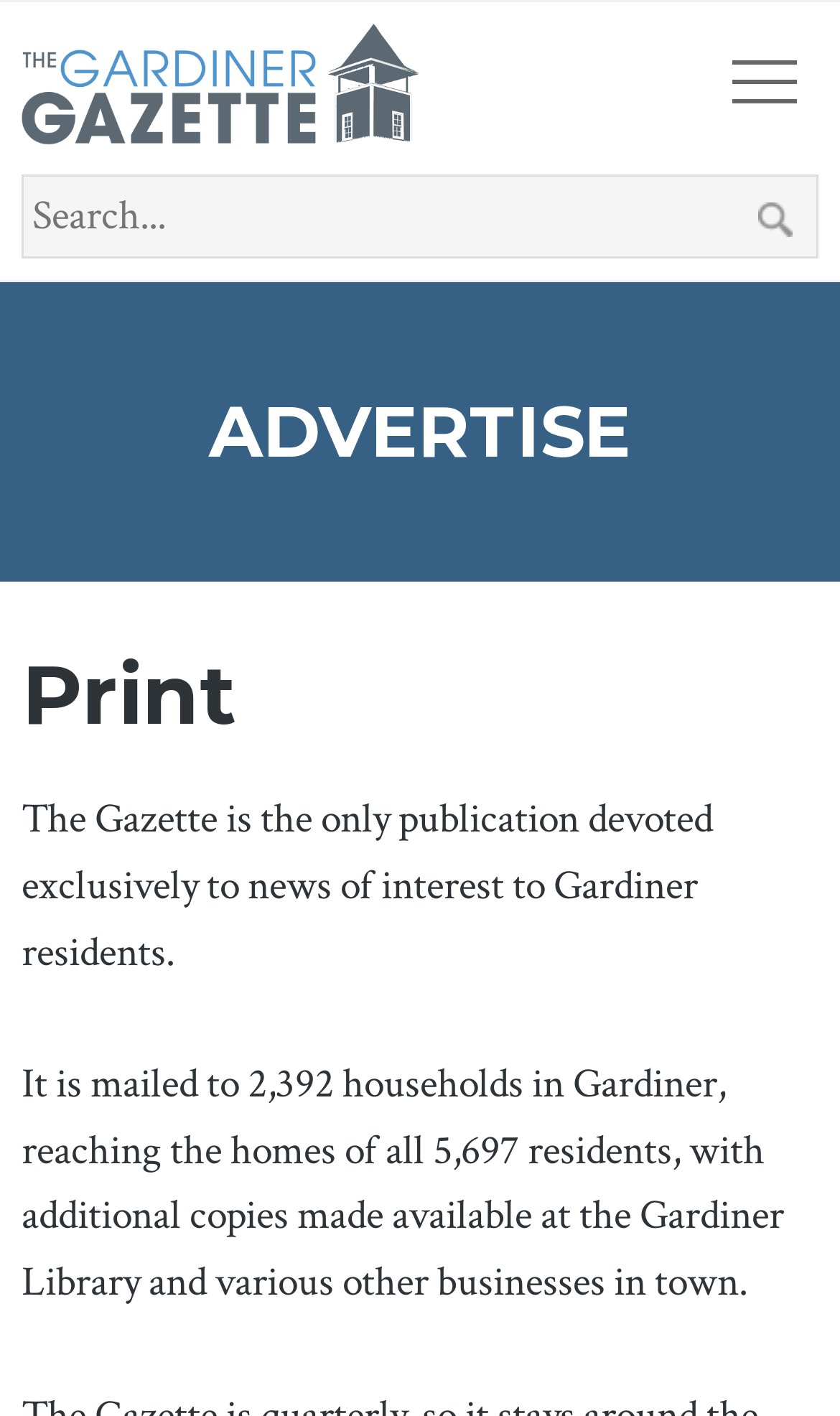Please provide a detailed answer to the question below by examining the image:
What is the name of the publication?

The name of the publication can be found in the top-left corner of the webpage, where it is written as 'The Gardiner Gazette' in a logo format, and also as a link with the same text.